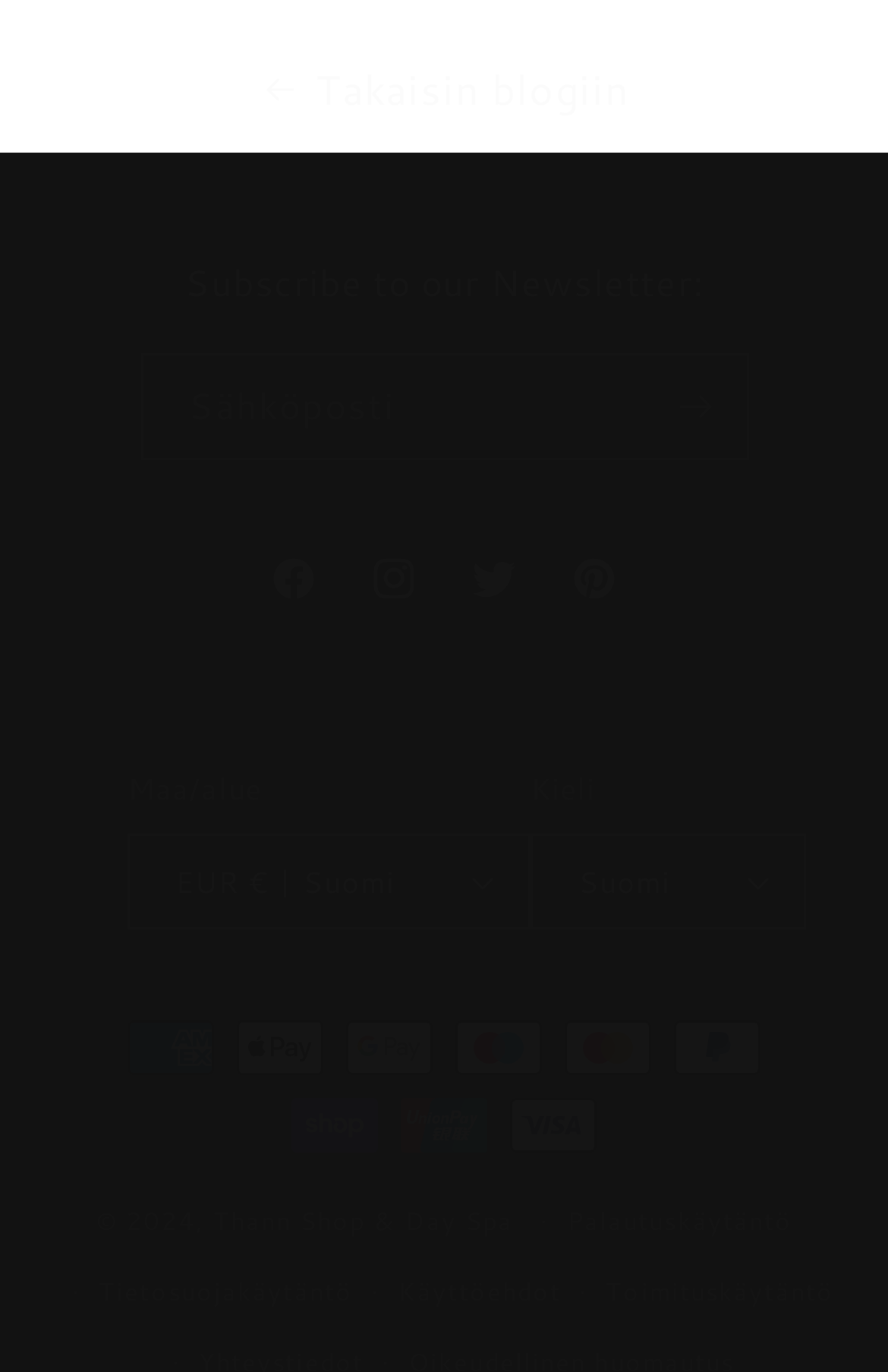Find the bounding box coordinates for the area that must be clicked to perform this action: "Subscribe to the newsletter".

[0.16, 0.259, 0.84, 0.334]